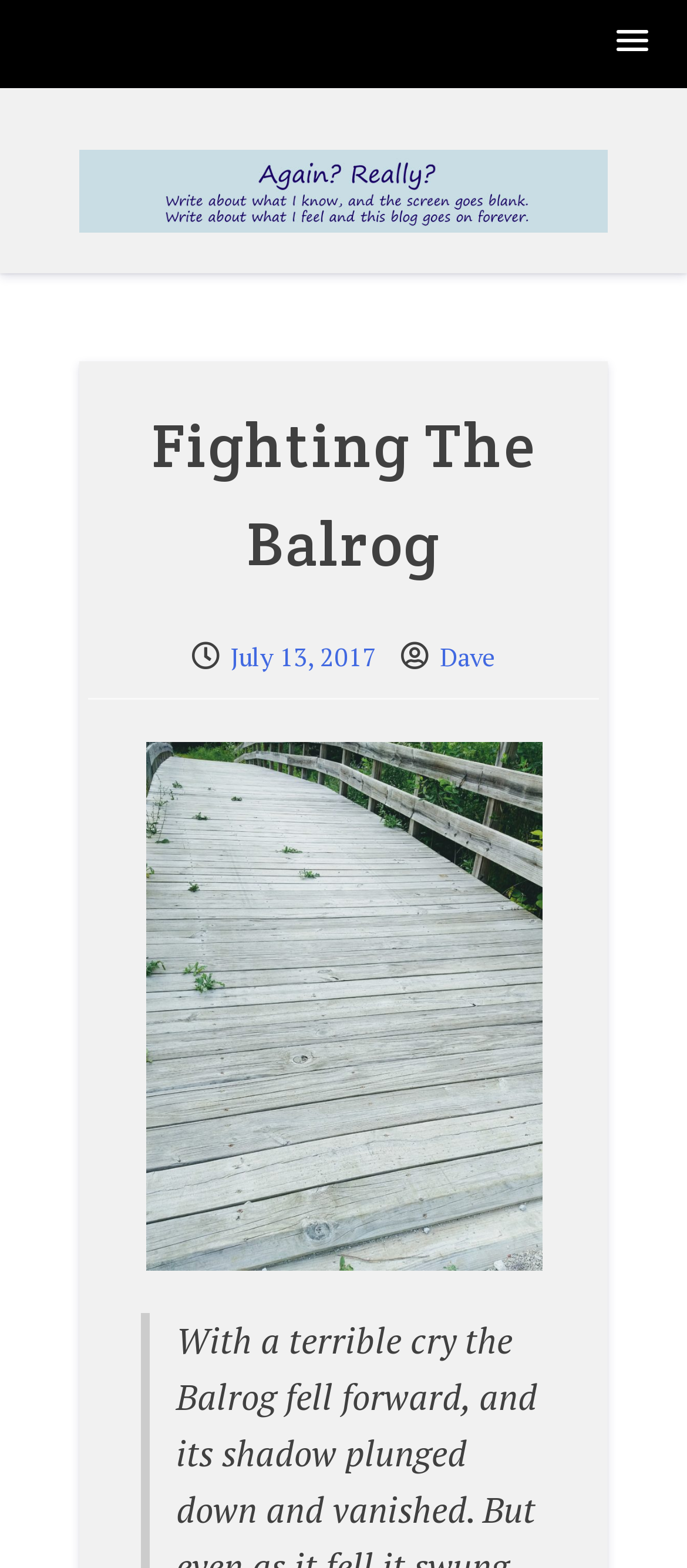Is the image above the header?
Give a detailed response to the question by analyzing the screenshot.

By comparing the y1 and y2 coordinates of the image and the header, I found that the image's y1 and y2 values are smaller than the header's, indicating that the image is above the header.